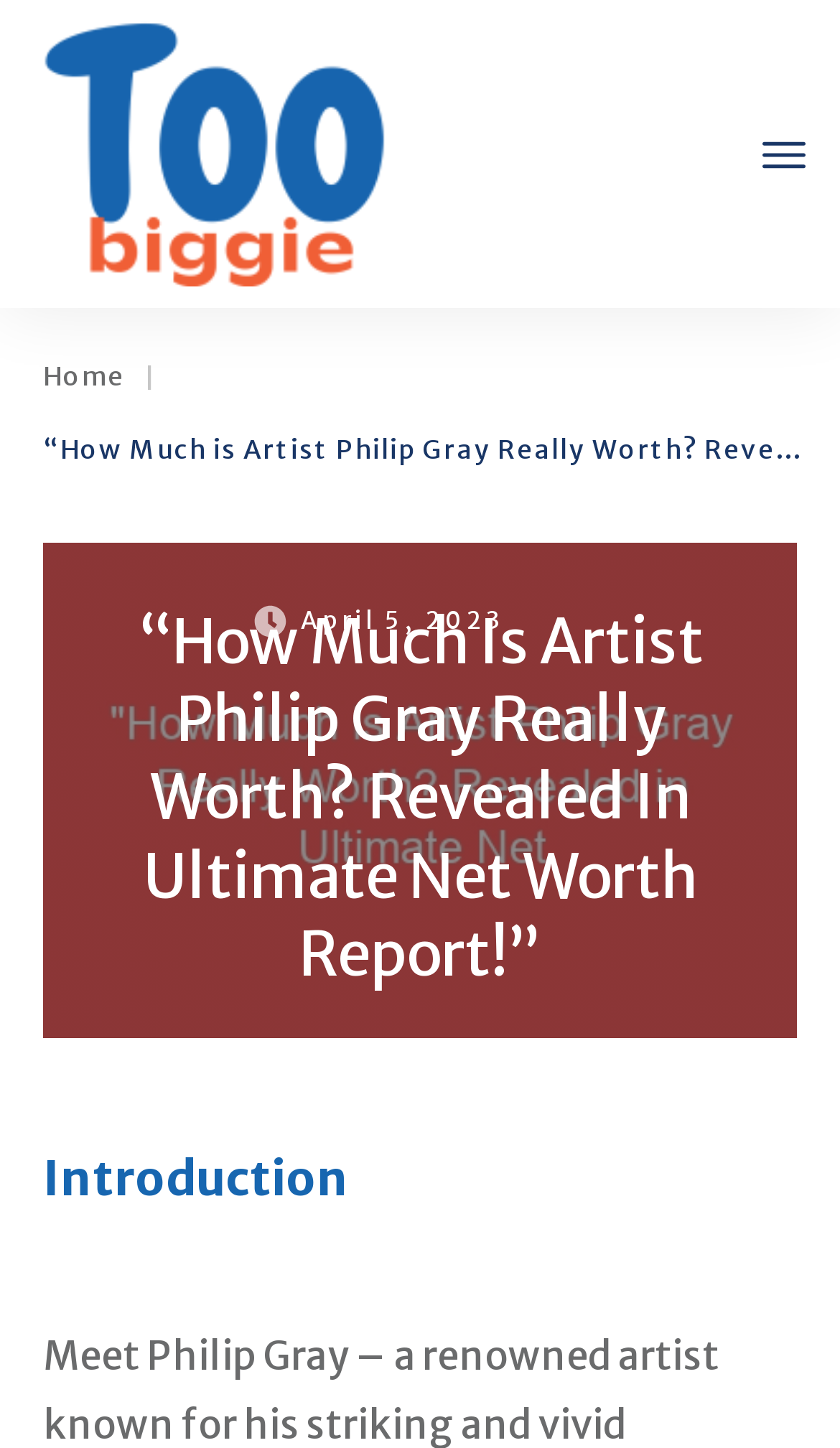What type of report is mentioned on this webpage?
Please provide a single word or phrase as the answer based on the screenshot.

Net Worth Report